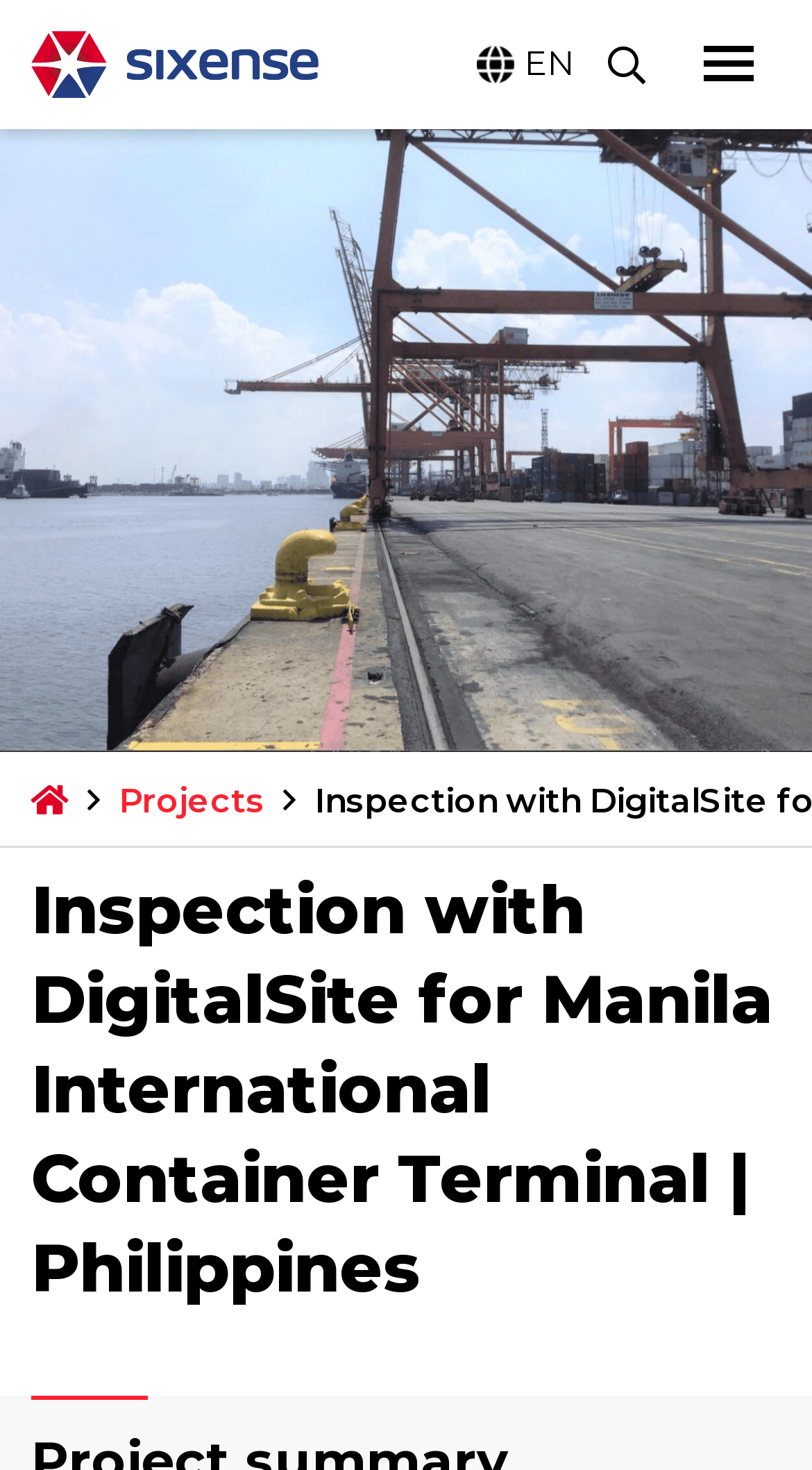What is the company logo above the main menu?
Please provide a single word or phrase answer based on the image.

Sixense